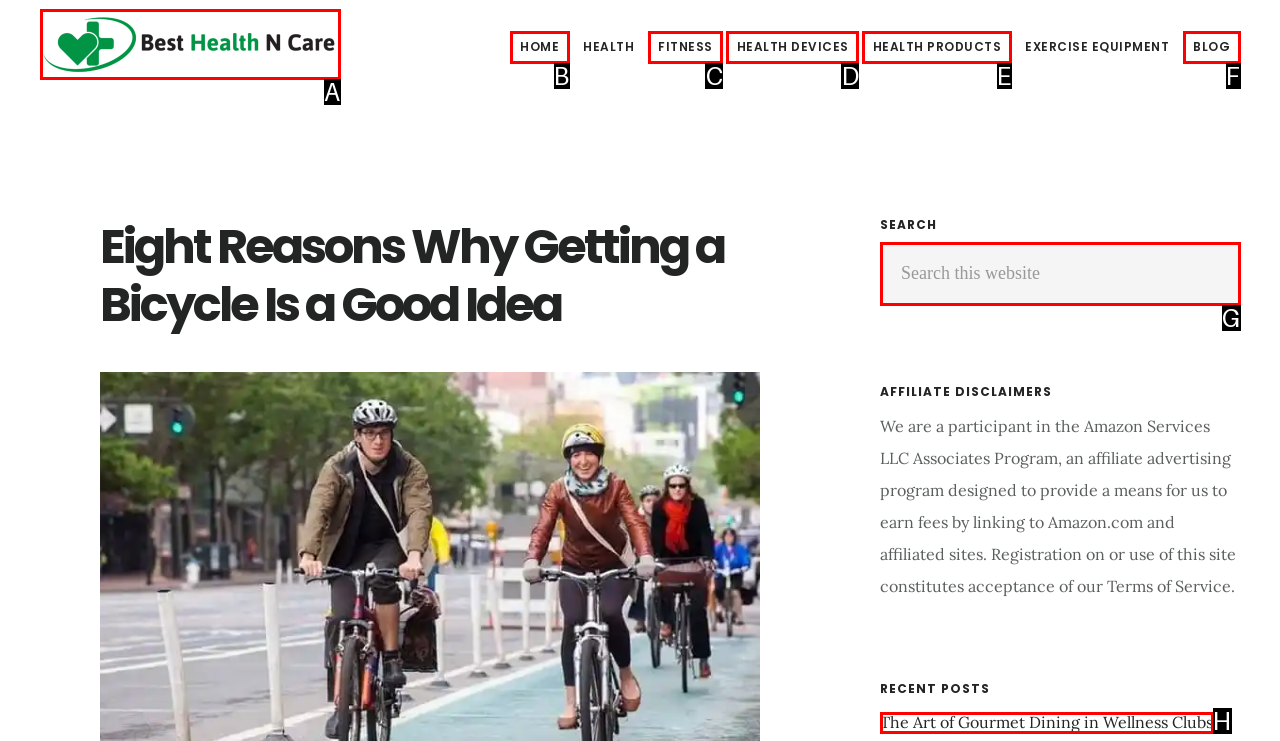Identify the HTML element that corresponds to the following description: Fitness. Provide the letter of the correct option from the presented choices.

C